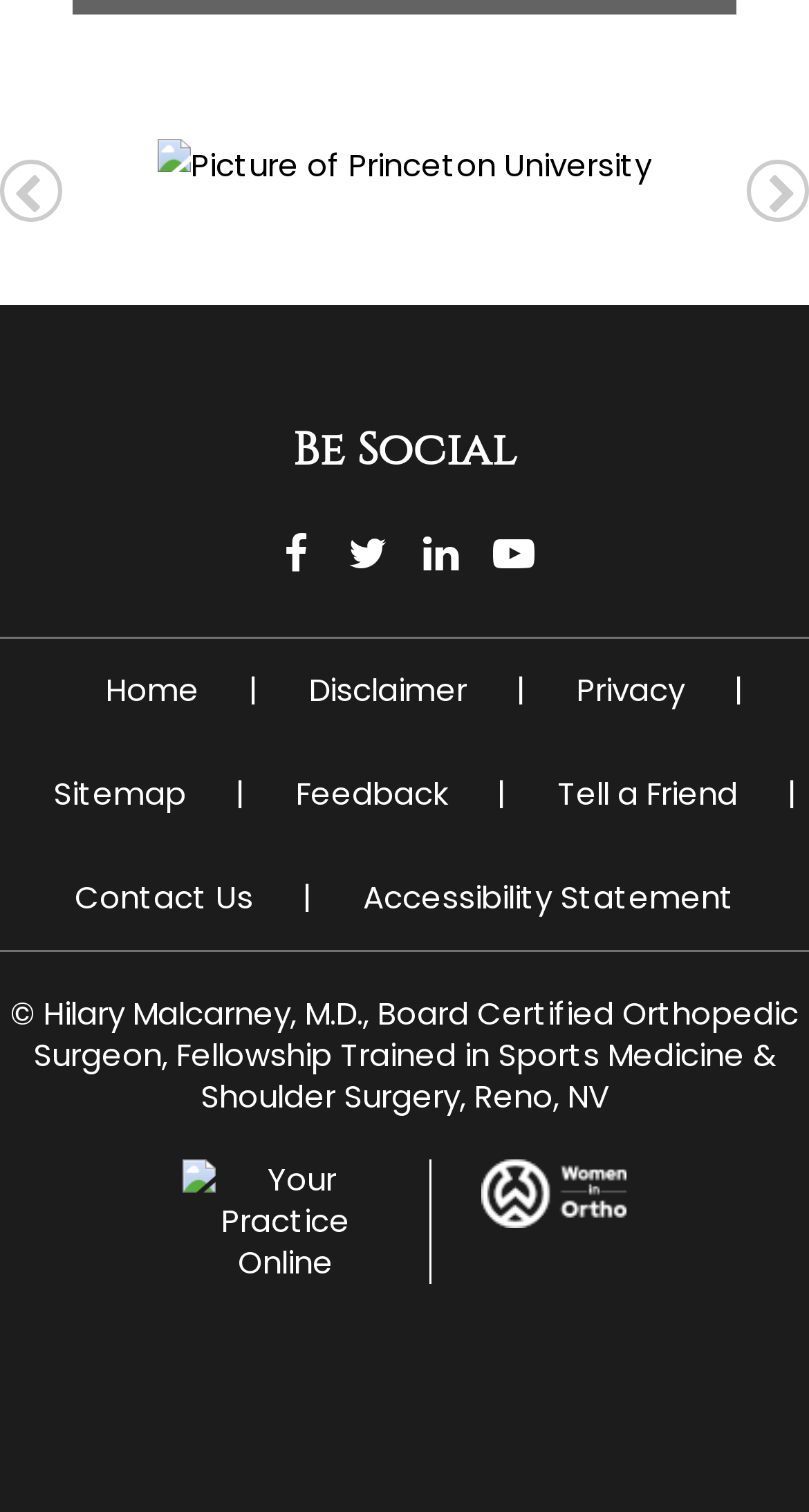What is the name of the doctor?
Could you please answer the question thoroughly and with as much detail as possible?

The name of the doctor can be found in the heading element at the bottom of the page, which reads '© Hilary Malcarney, M.D., Board Certified Orthopedic Surgeon, Fellowship Trained in Sports Medicine & Shoulder Surgery, Reno, NV'.